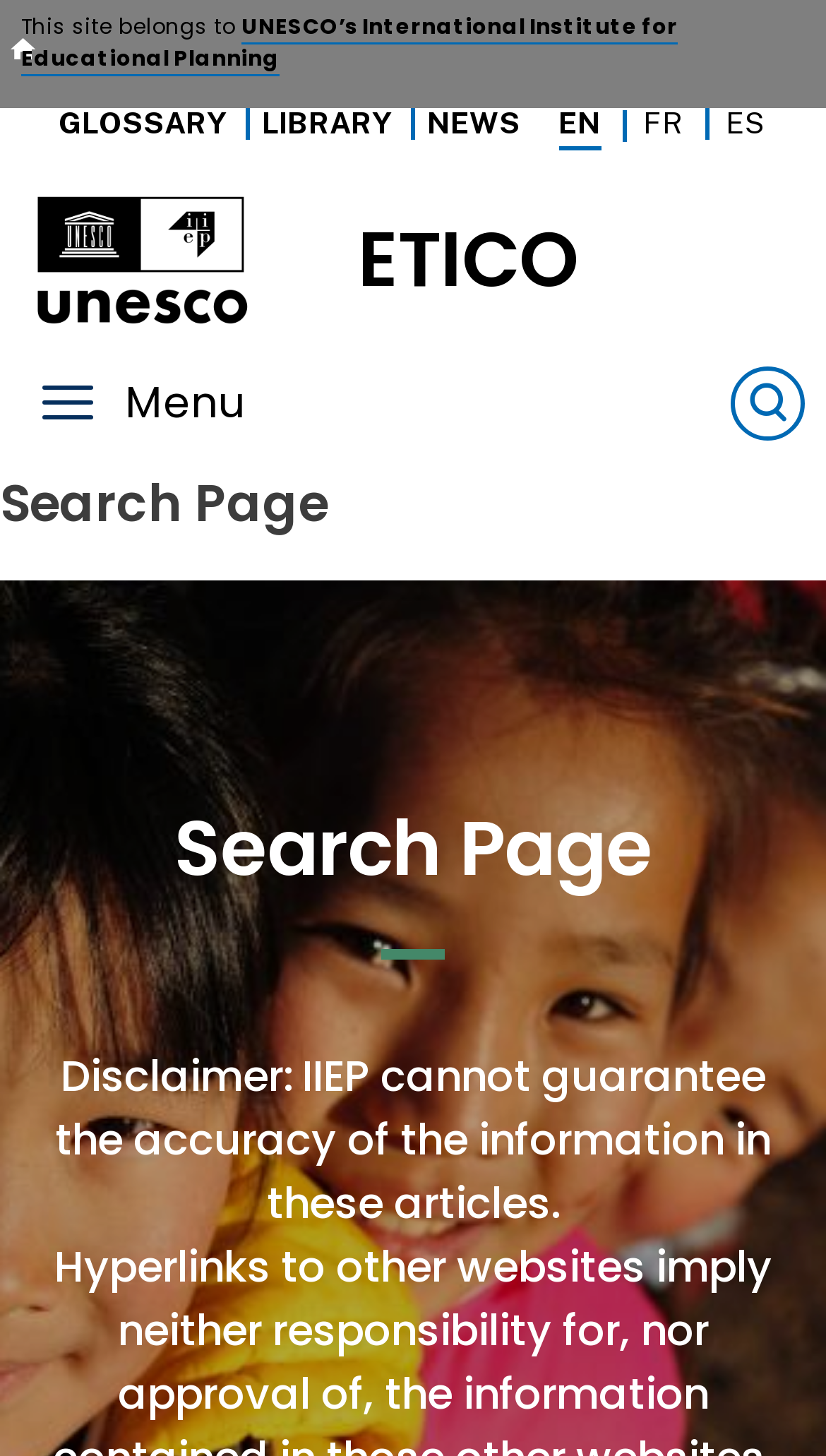Describe every aspect of the webpage in a detailed manner.

The webpage is a search page for the IIEP Unesco - Etico platform, which focuses on ethics and corruption in education. At the top left, there is a text "This site belongs to" followed by a link to "UNESCO’s International Institute for Educational Planning". 

Below this, there is a header navigation section with several links, including "GLOSSARY", "LIBRARY", "NEWS", and language options "EN", "FR", and "ES". 

To the right of the header, there is a logo "UNESCO – IIEP". Below the logo, there is a prominent link to "HOME - ETICO". 

On the top right, there are two buttons: a "Menu" button and a search button with a magnifying glass icon. 

The main content of the page is divided into two sections. The top section has a breadcrumb navigation with a link to "Home". 

Below the breadcrumb, there are two headings that read "Search Page". The second heading is larger and more prominent than the first one. 

At the bottom of the page, there is a disclaimer text that states "IIEP cannot guarantee the accuracy of the information in these articles."